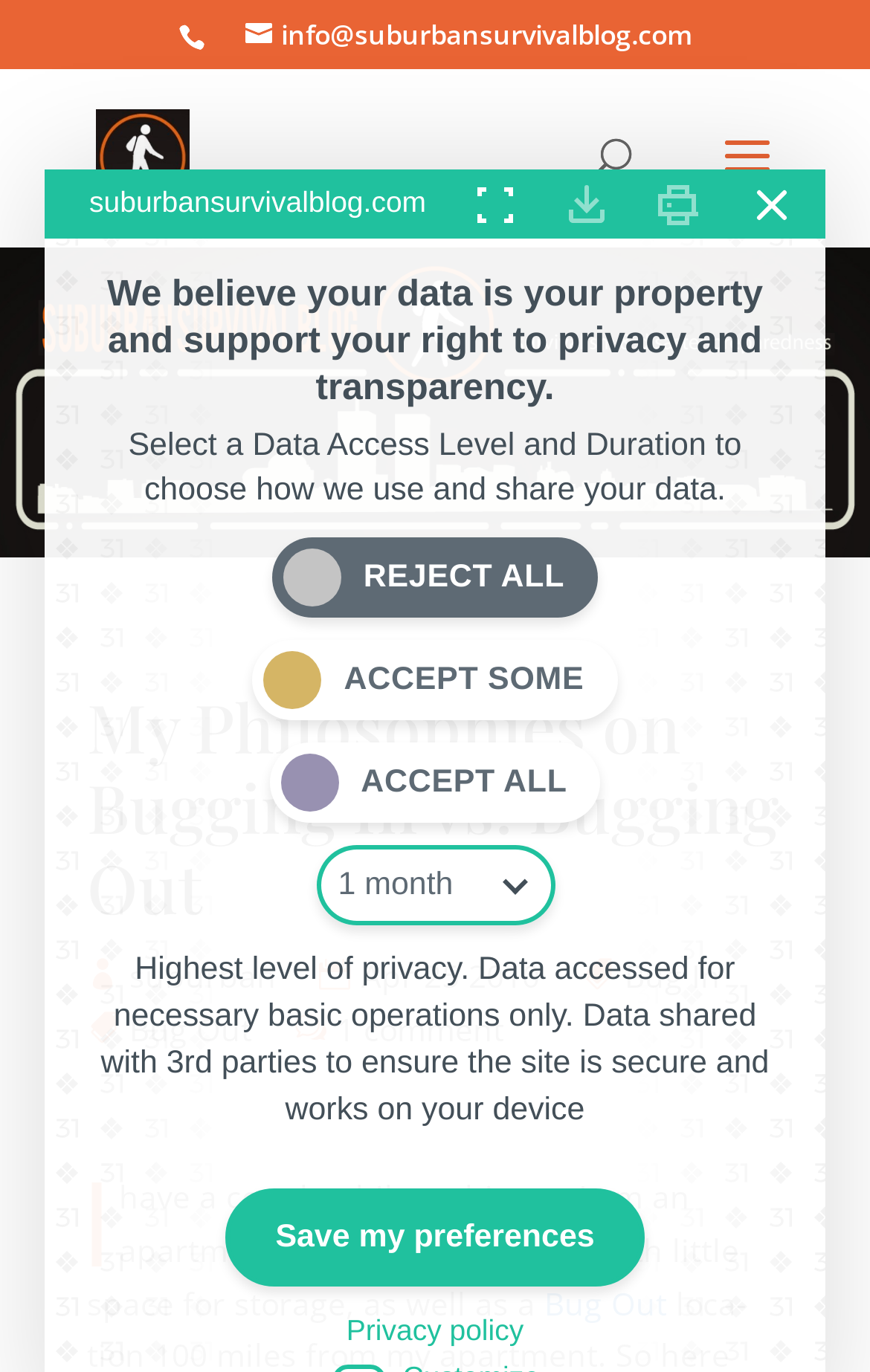What is the date of the current article?
Give a detailed explanation using the information visible in the image.

I found the date of the current article by looking at the StaticText element with the text 'Apr 25 2010', which suggests that it is the date of the article.